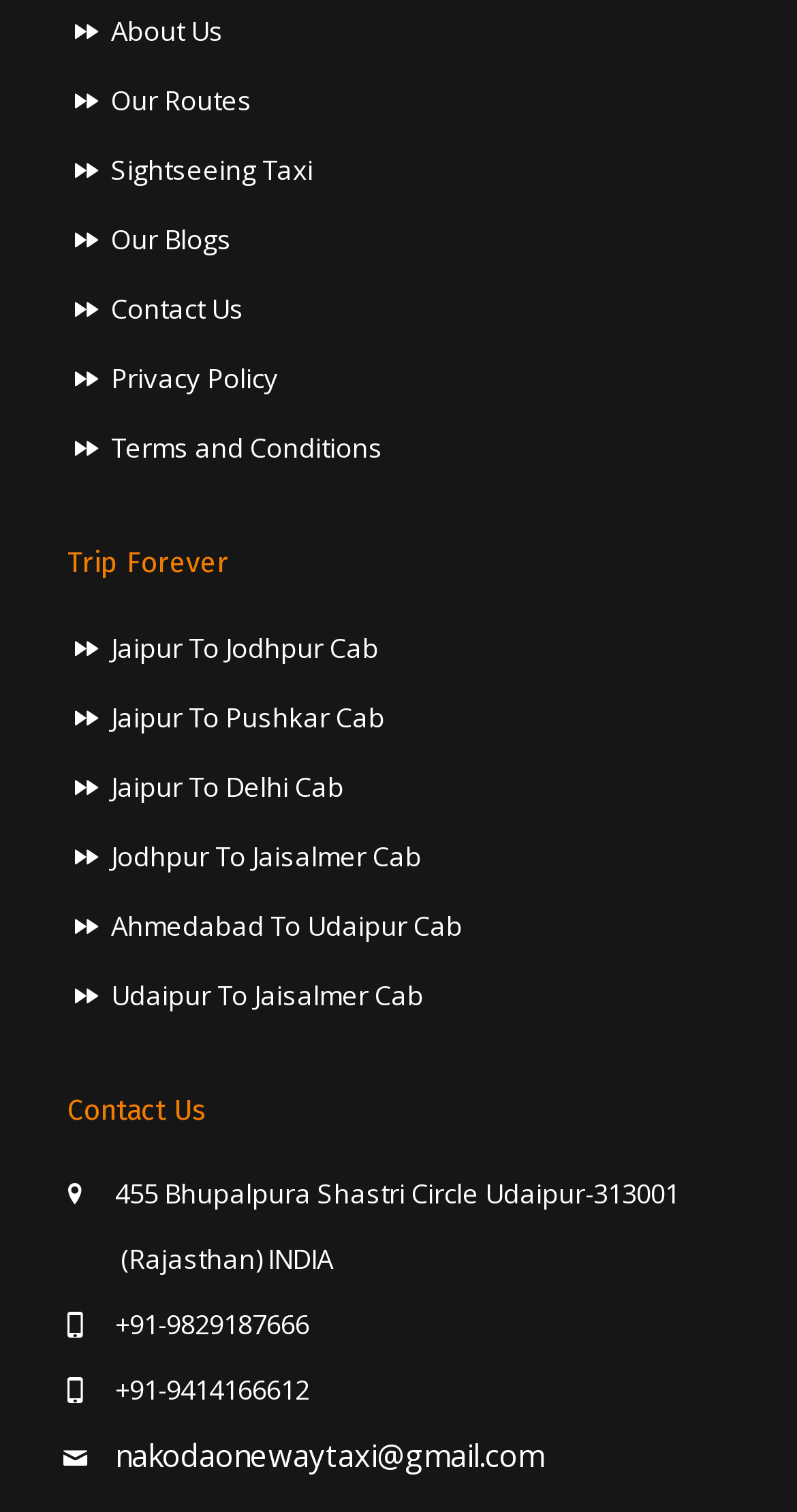Please identify the bounding box coordinates of the region to click in order to complete the given instruction: "Click on About Us". The coordinates should be four float numbers between 0 and 1, i.e., [left, top, right, bottom].

[0.139, 0.008, 0.28, 0.032]